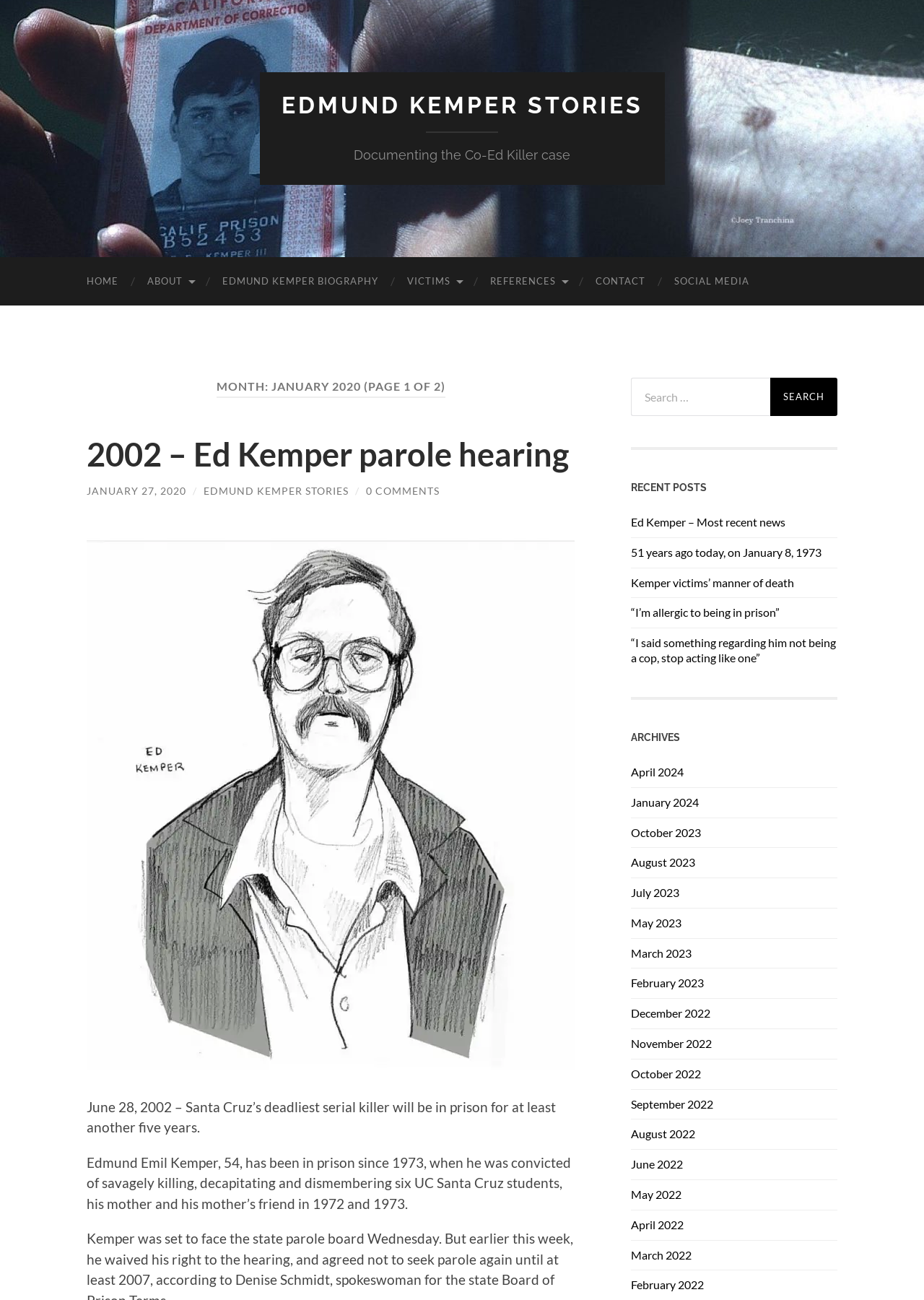Kindly determine the bounding box coordinates for the area that needs to be clicked to execute this instruction: "Read about Edmund Kemper's biography".

[0.225, 0.198, 0.425, 0.235]